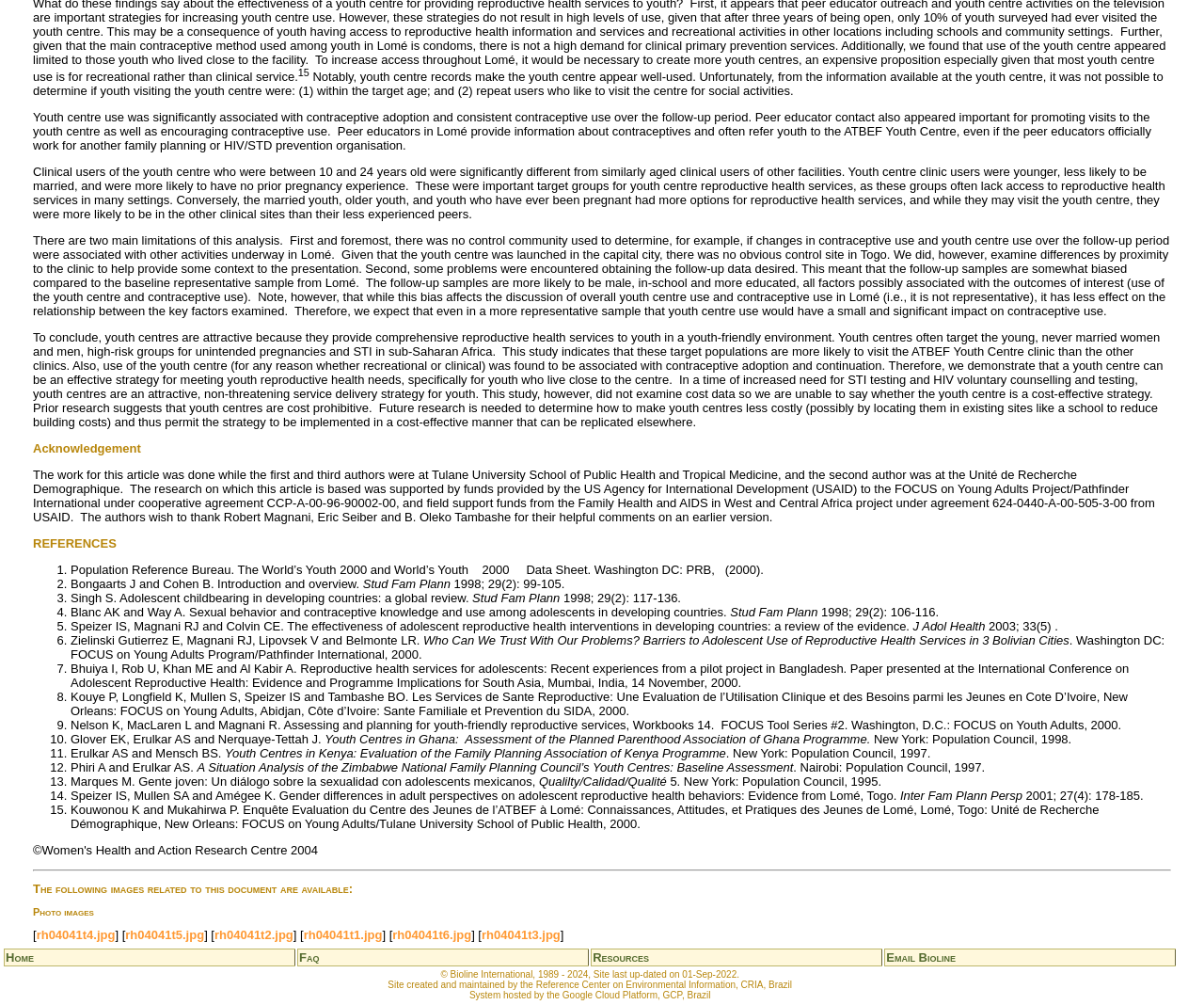What is the location of the youth centre?
Please provide a comprehensive answer to the question based on the webpage screenshot.

The text mentions that 'Peer educators in Lomé provide information about contraceptives and often refer youth to the ATBEF Youth Centre.' This suggests that the location of the youth centre is Lomé, Togo.